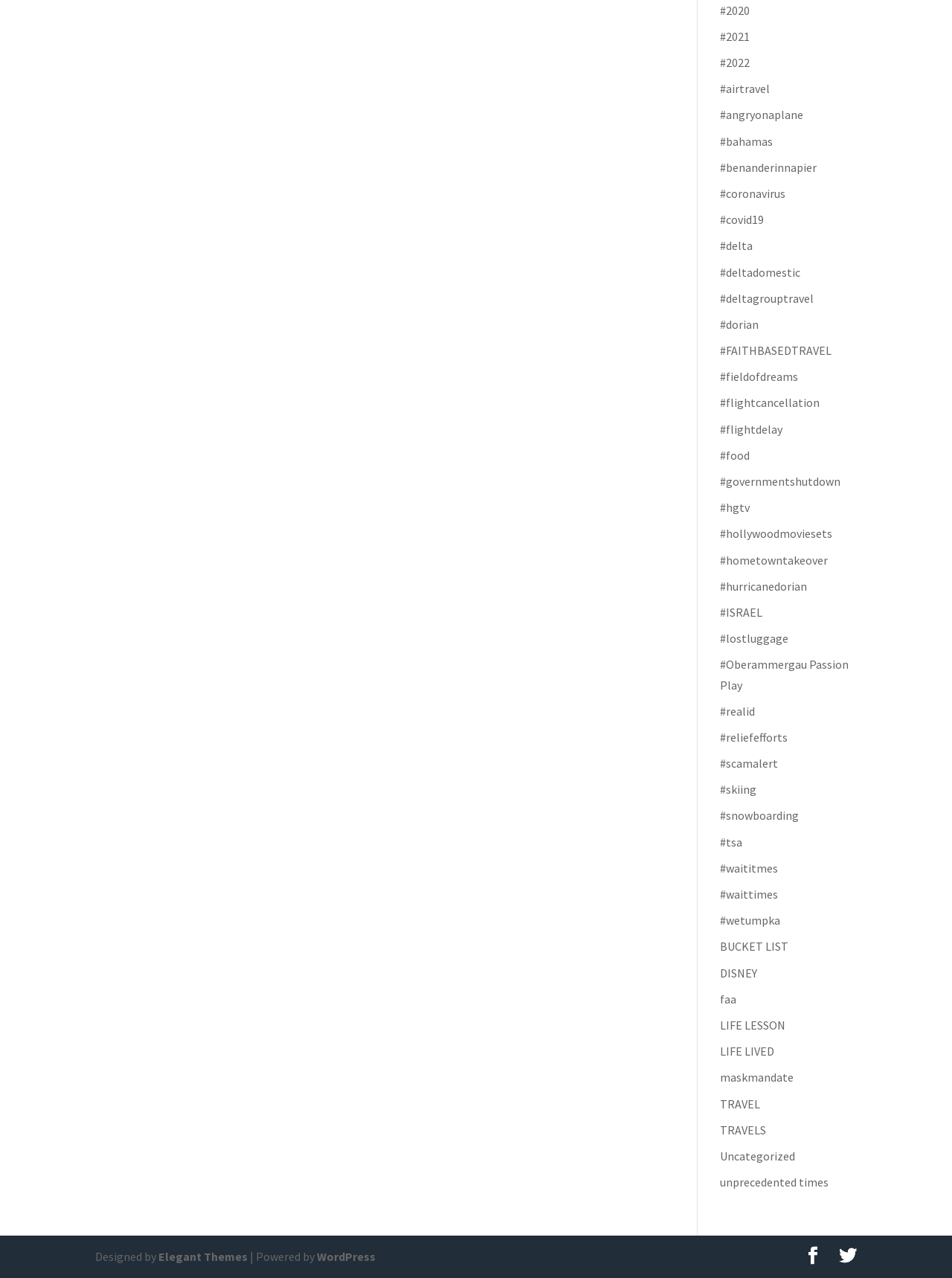What is the purpose of the links on the webpage?
Based on the image, answer the question with as much detail as possible.

The links on the webpage seem to be categorized and organized, suggesting that they are meant to provide information on various topics related to travel. The links are not promotional or commercial in nature, but rather informative, indicating that the purpose of the links is to educate or inform the user.